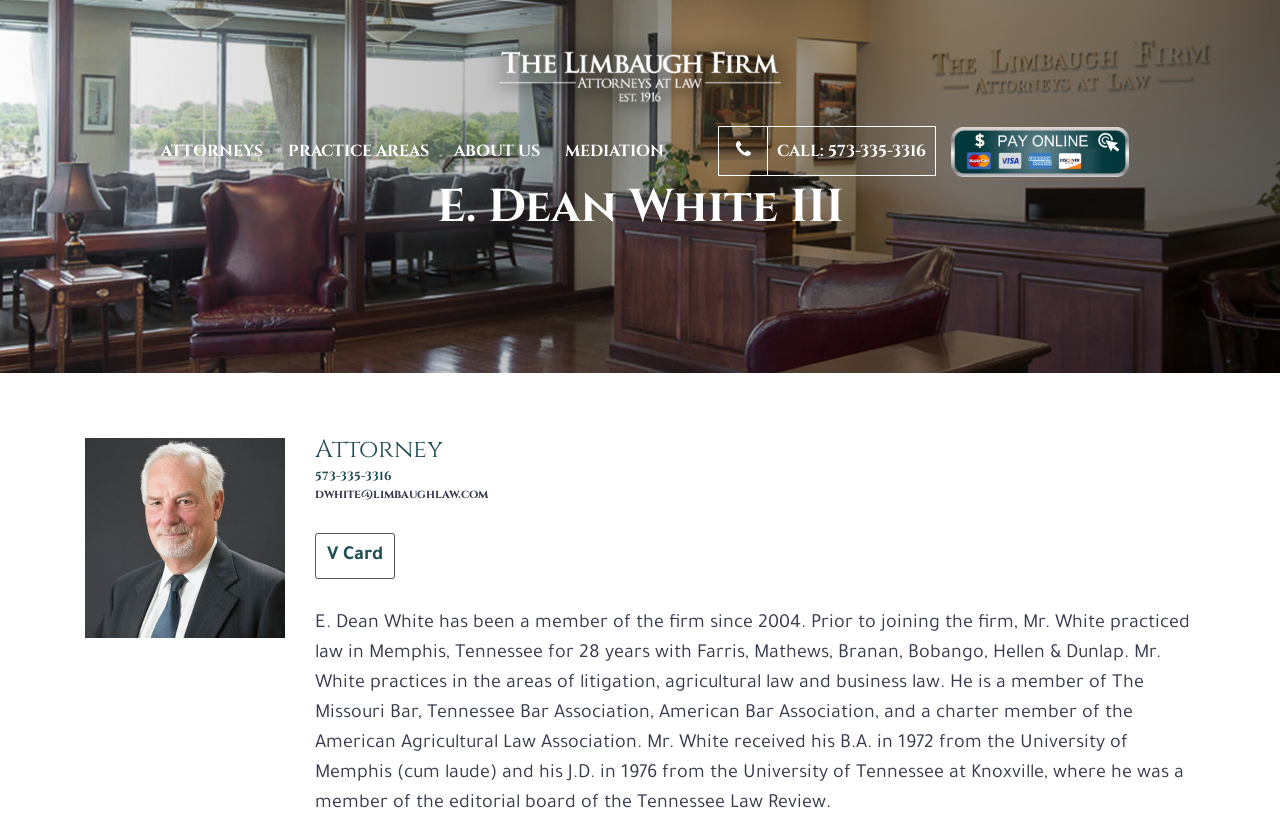Locate the bounding box coordinates of the area that needs to be clicked to fulfill the following instruction: "Click ATTORNEYS". The coordinates should be in the format of four float numbers between 0 and 1, namely [left, top, right, bottom].

[0.126, 0.148, 0.206, 0.215]